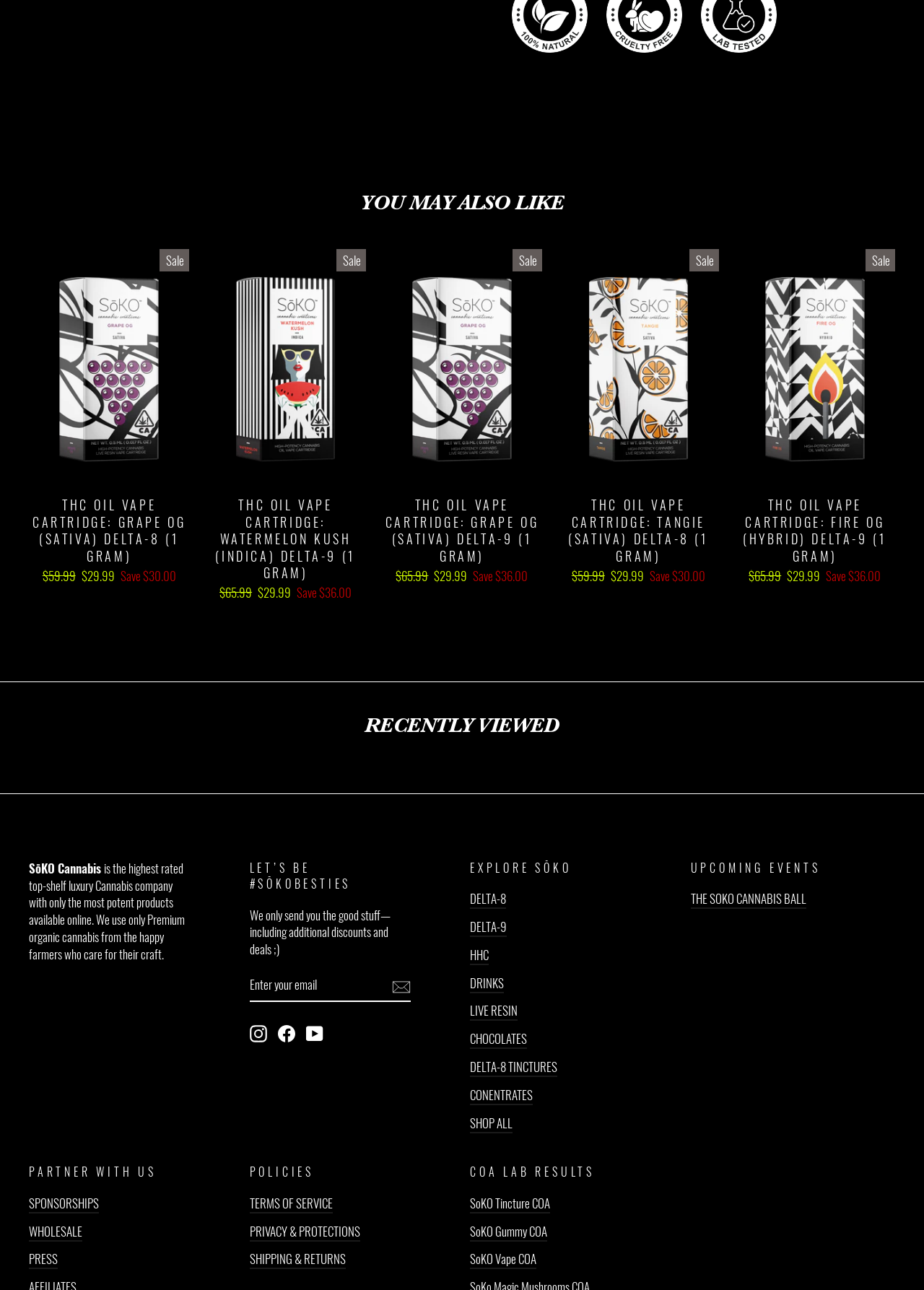What is the purpose of the email subscription?
Using the image, answer in one word or phrase.

To receive discounts and deals